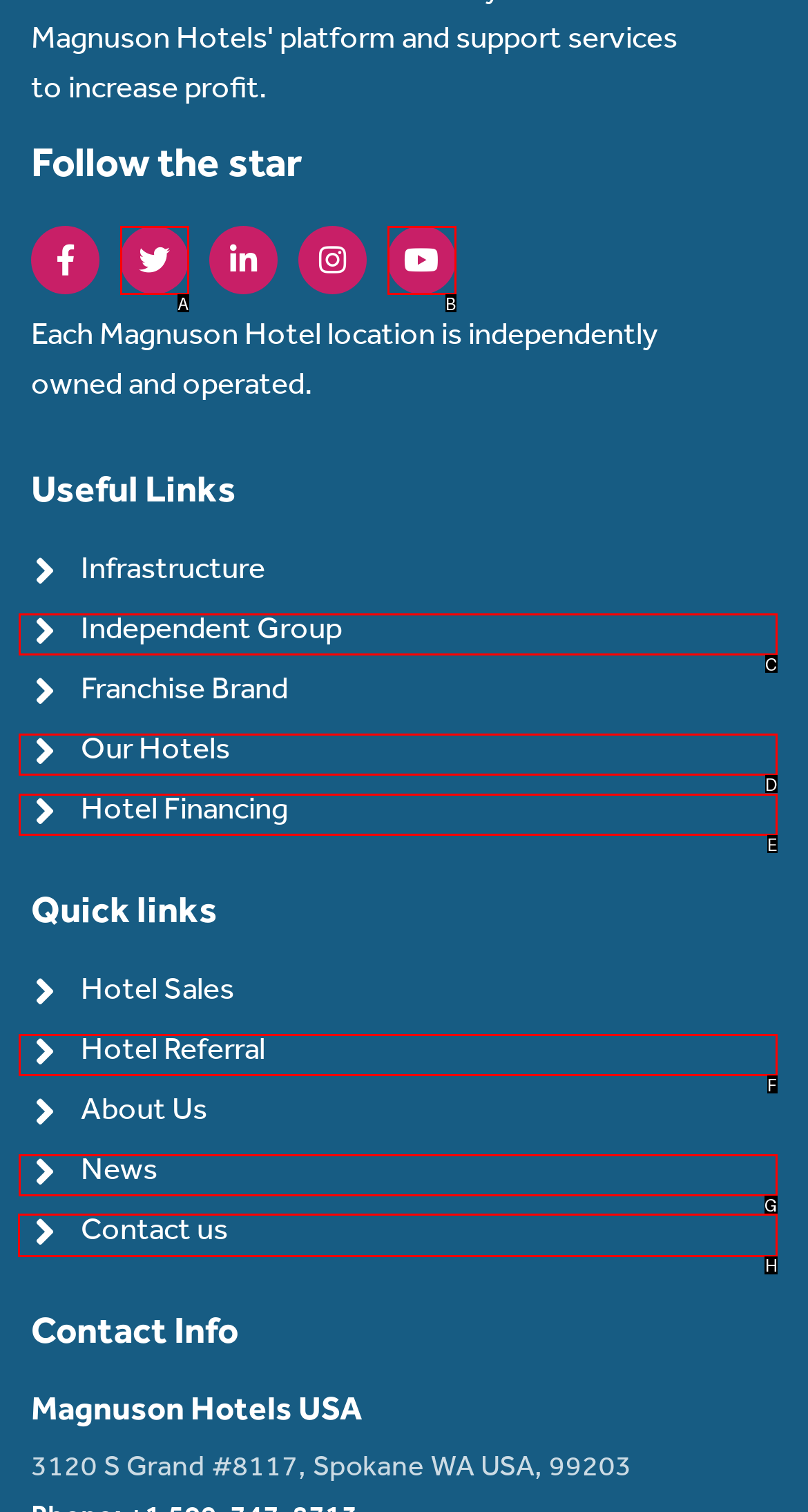Determine the letter of the UI element I should click on to complete the task: Contact Magnuson Hotels from the provided choices in the screenshot.

H